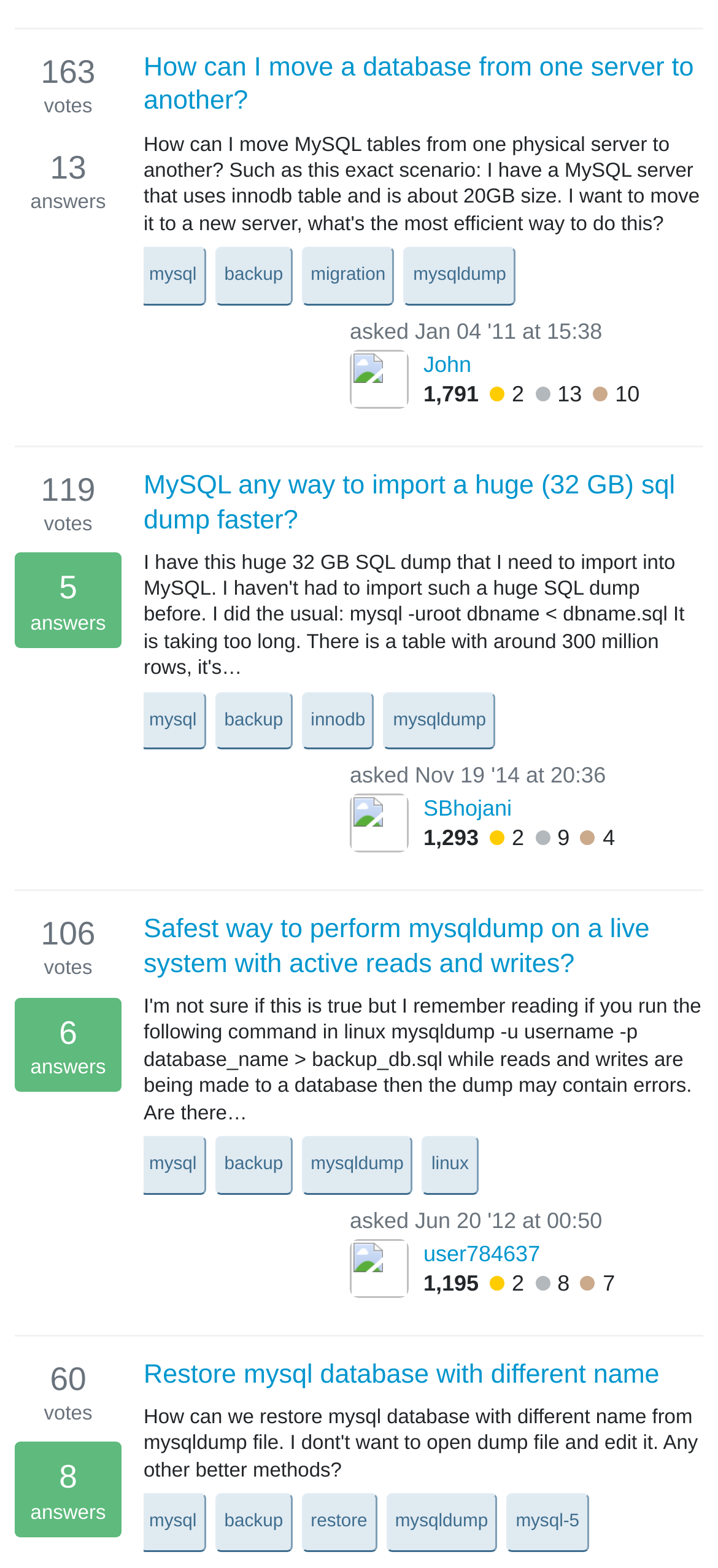How many answers does the first question have?
Give a one-word or short-phrase answer derived from the screenshot.

13